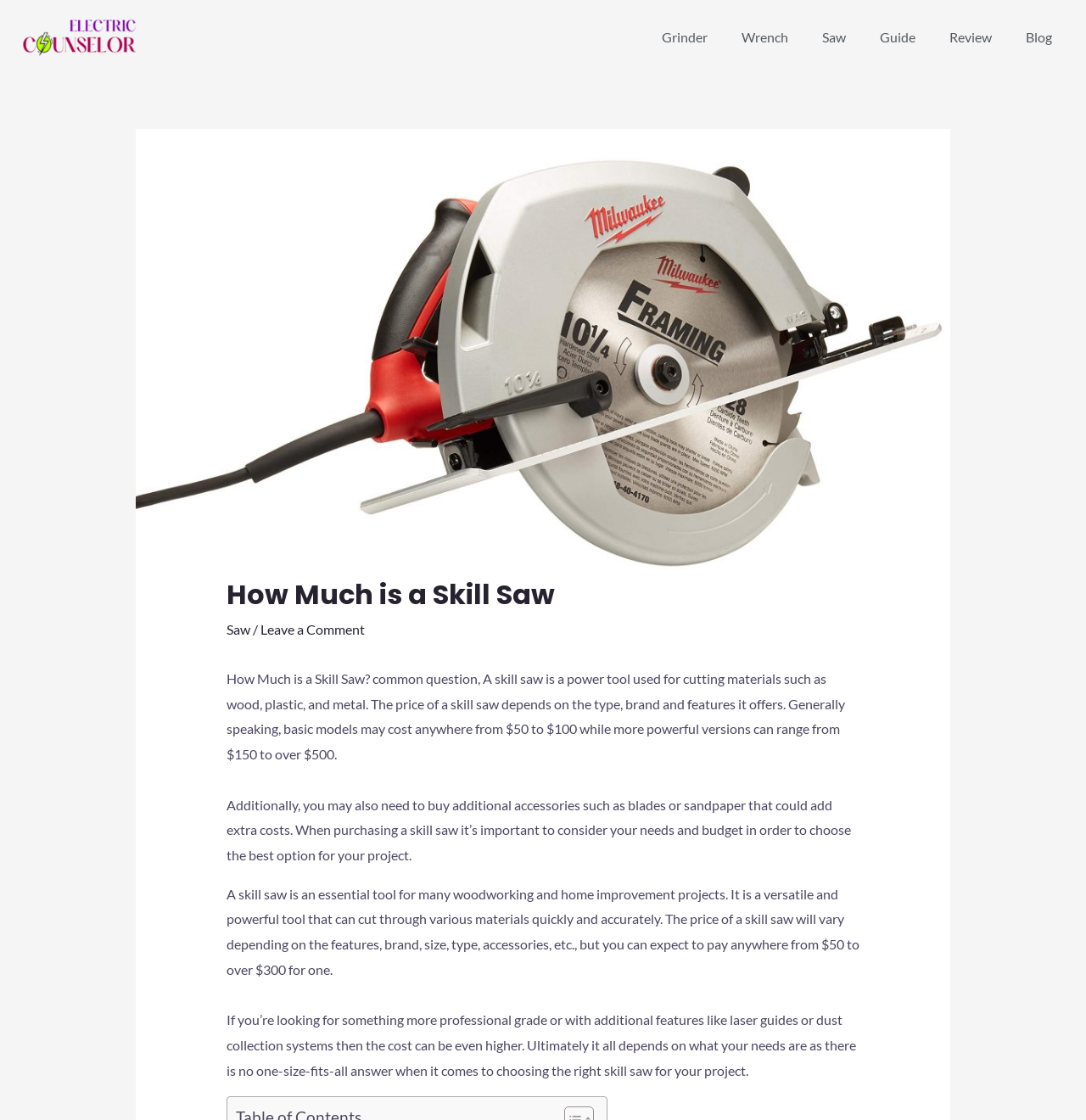What additional costs may be incurred when purchasing a skill saw?
Offer a detailed and exhaustive answer to the question.

The webpage mentions that additional accessories such as blades or sandpaper may need to be purchased, which could add extra costs.